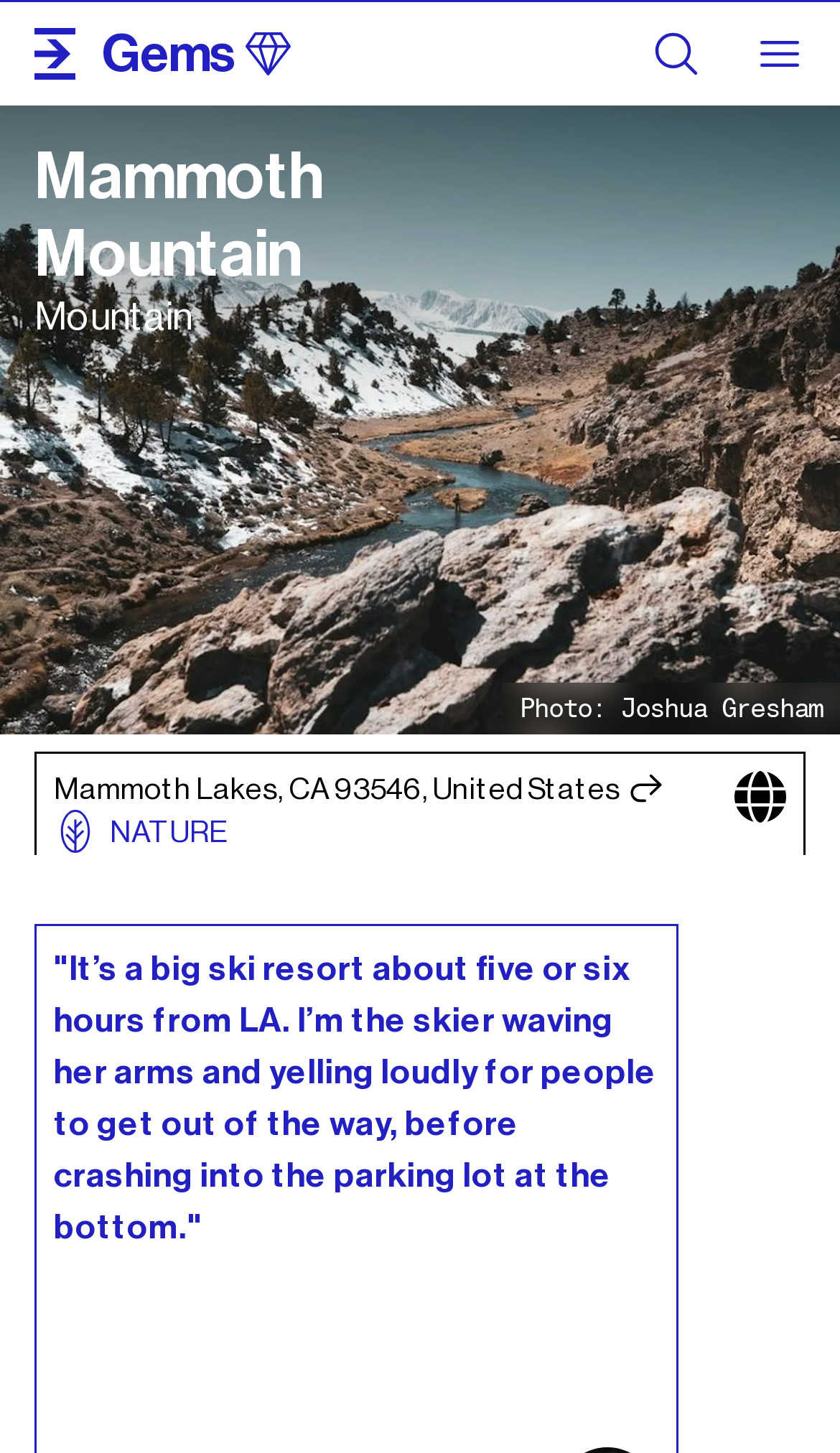Based on the description "Load More", find the bounding box of the specified UI element.

None